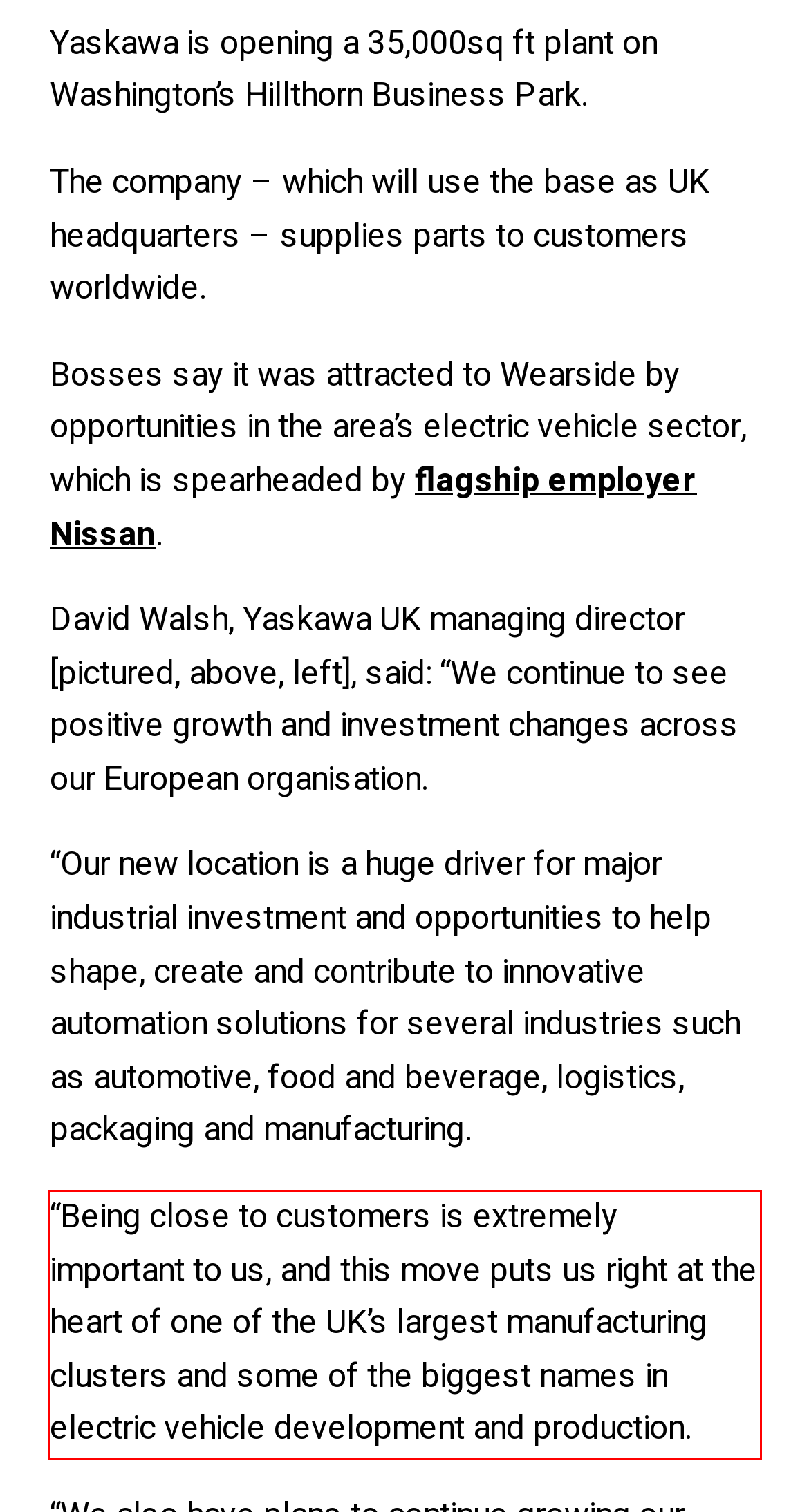You are looking at a screenshot of a webpage with a red rectangle bounding box. Use OCR to identify and extract the text content found inside this red bounding box.

“Being close to customers is extremely important to us, and this move puts us right at the heart of one of the UK’s largest manufacturing clusters and some of the biggest names in electric vehicle development and production.